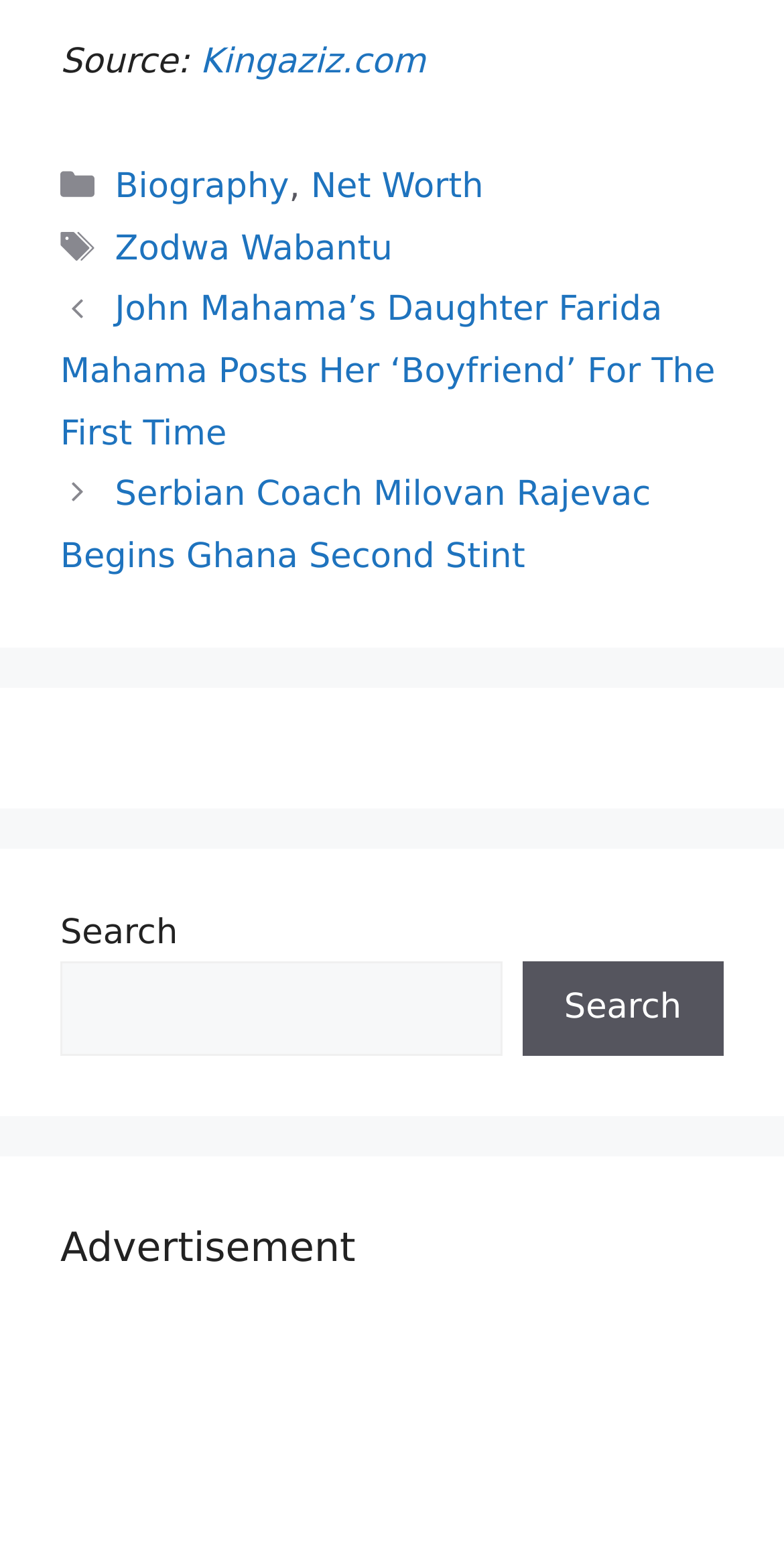What is the name of the website?
Please give a well-detailed answer to the question.

The name of the website is located at the top of the webpage, inside a link element with a bounding box coordinate of [0.255, 0.027, 0.543, 0.052].